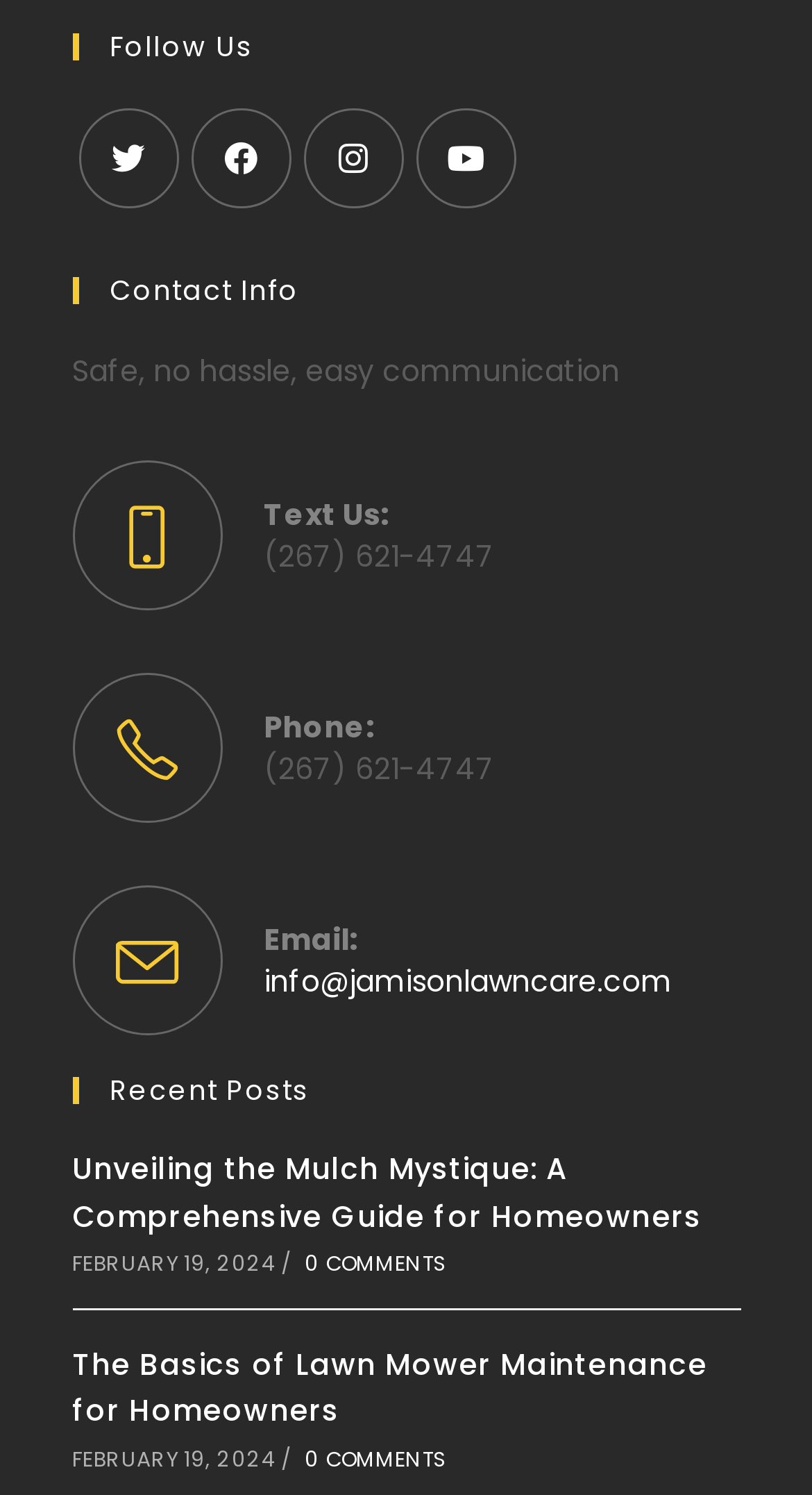What is the email address of the company?
Look at the webpage screenshot and answer the question with a detailed explanation.

I found the email address by looking at the 'Contact Info' section, where it says 'Email:' followed by the link 'info@jamisonlawncare.com'.